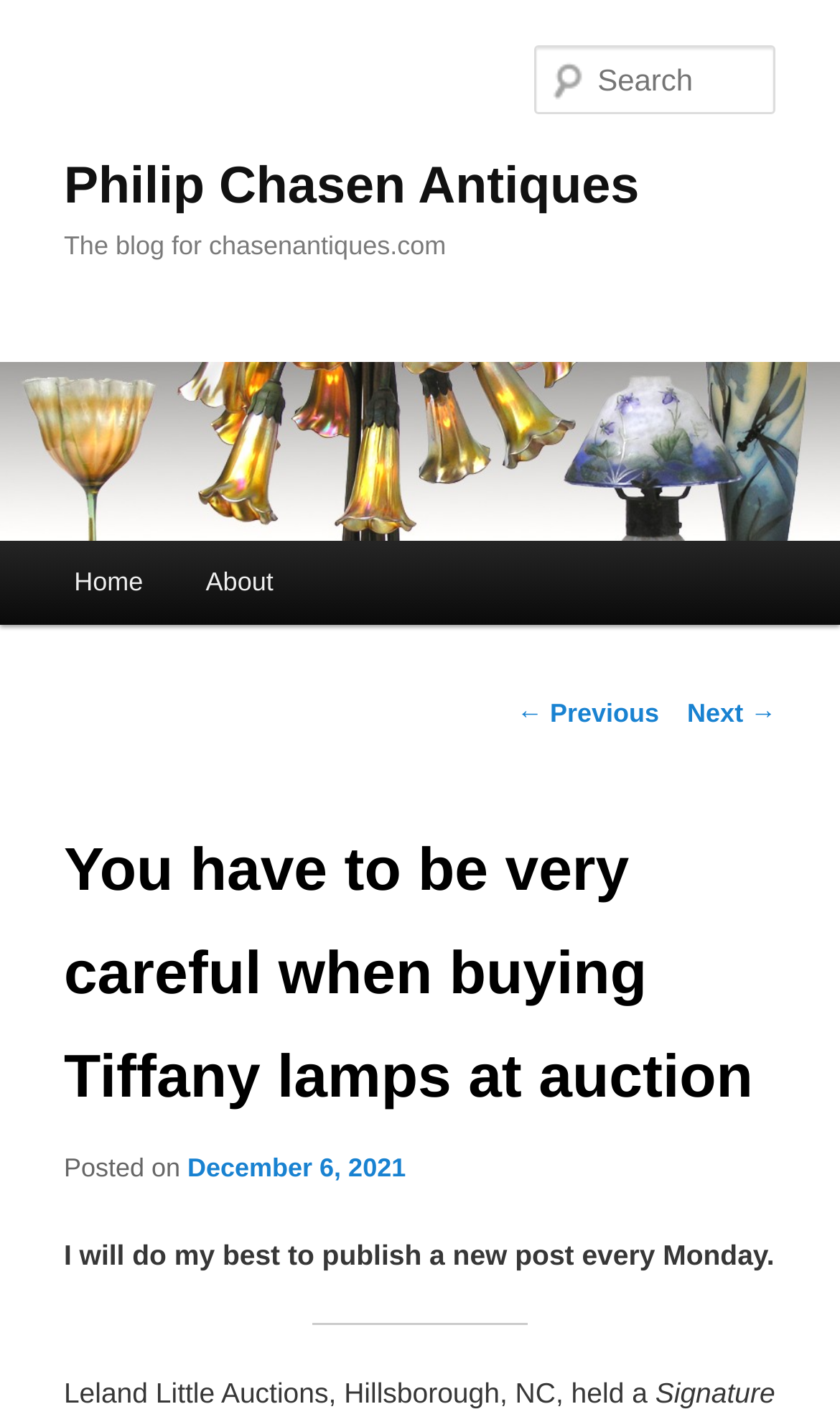From the element description: "Suite 125, 645 Fort St.", extract the bounding box coordinates of the UI element. The coordinates should be expressed as four float numbers between 0 and 1, in the order [left, top, right, bottom].

None